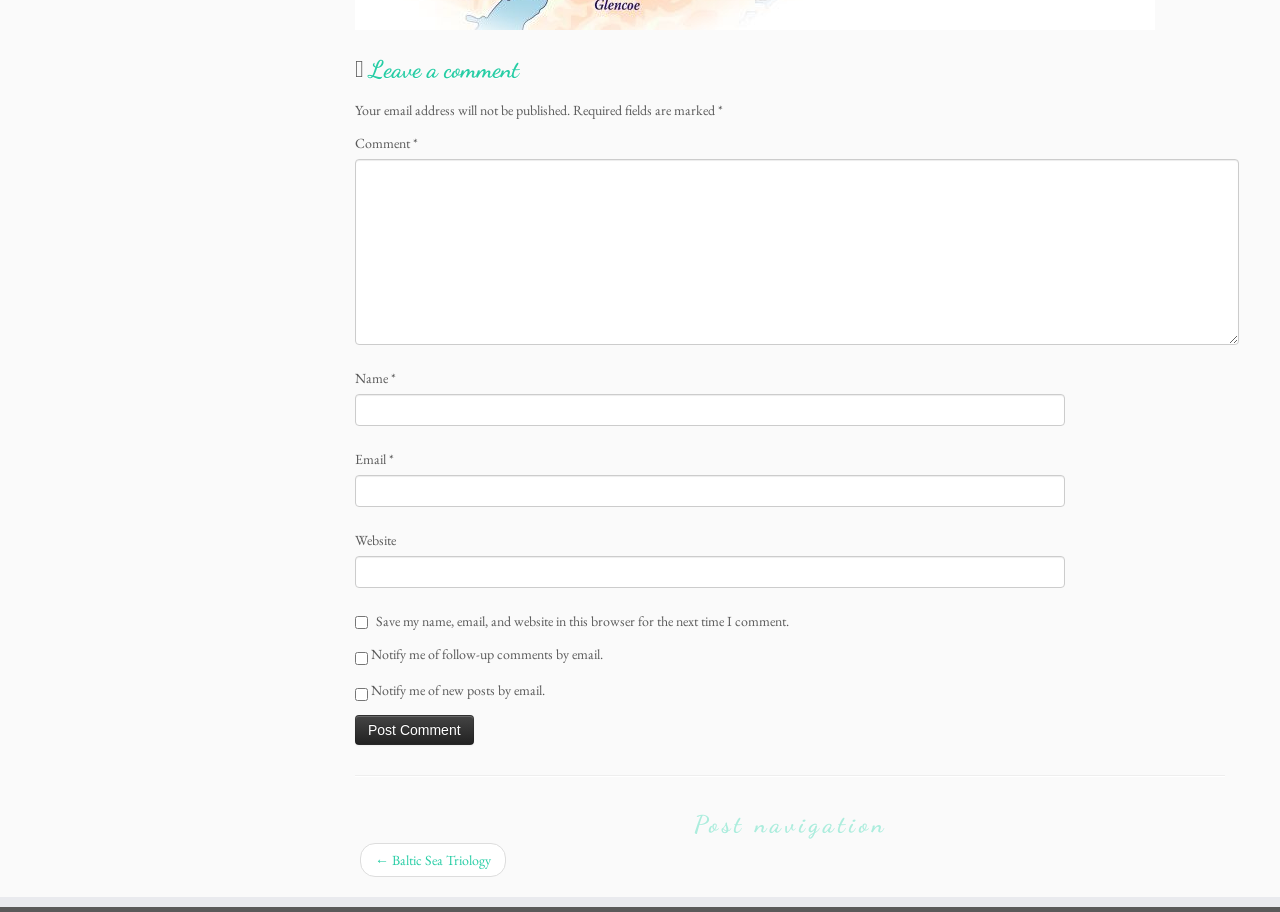Please provide the bounding box coordinates in the format (top-left x, top-left y, bottom-right x, bottom-right y). Remember, all values are floating point numbers between 0 and 1. What is the bounding box coordinate of the region described as: parent_node: Website name="url"

[0.277, 0.61, 0.832, 0.645]